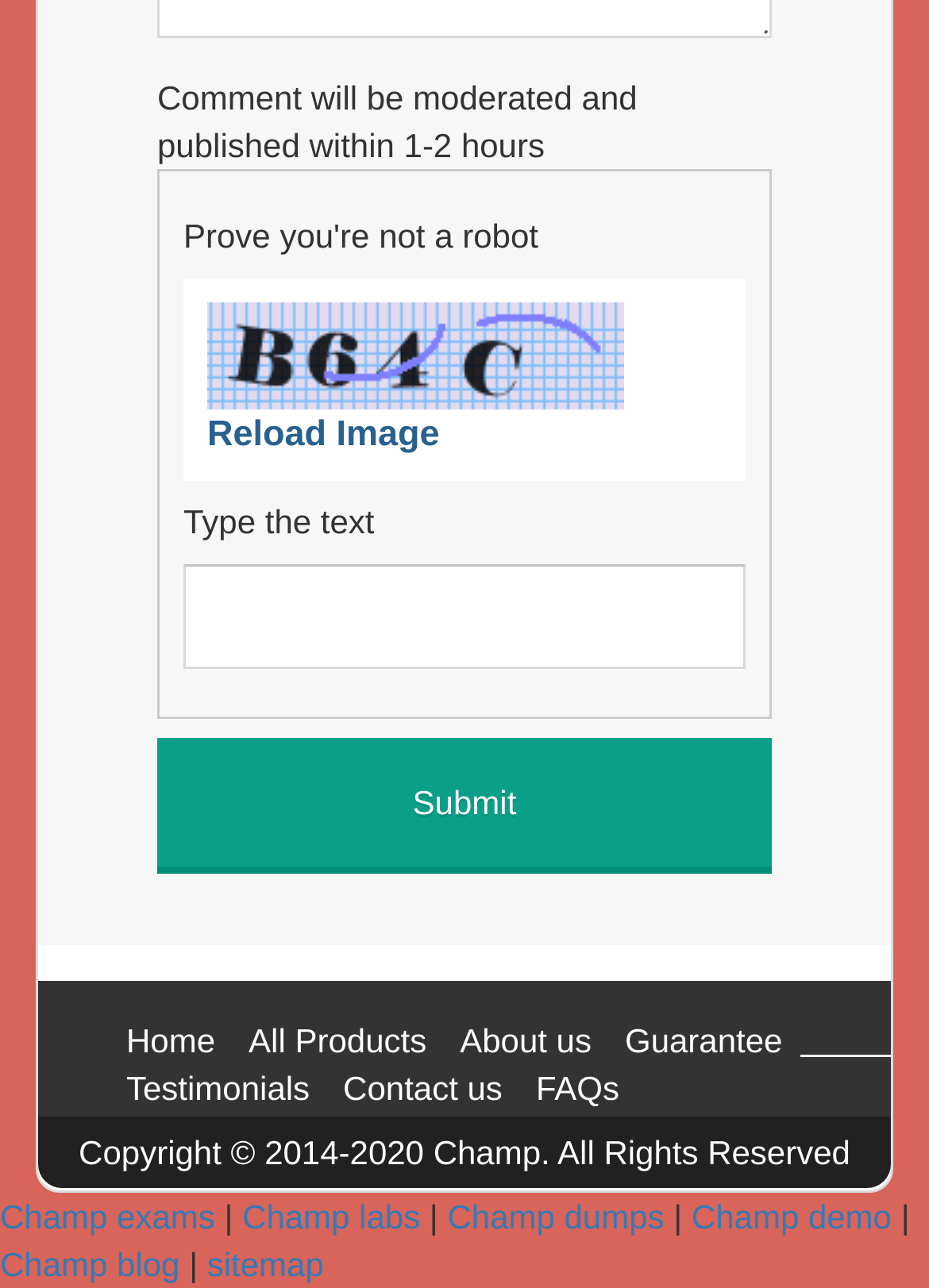Please find the bounding box coordinates for the clickable element needed to perform this instruction: "Go to the home page".

[0.136, 0.793, 0.232, 0.823]